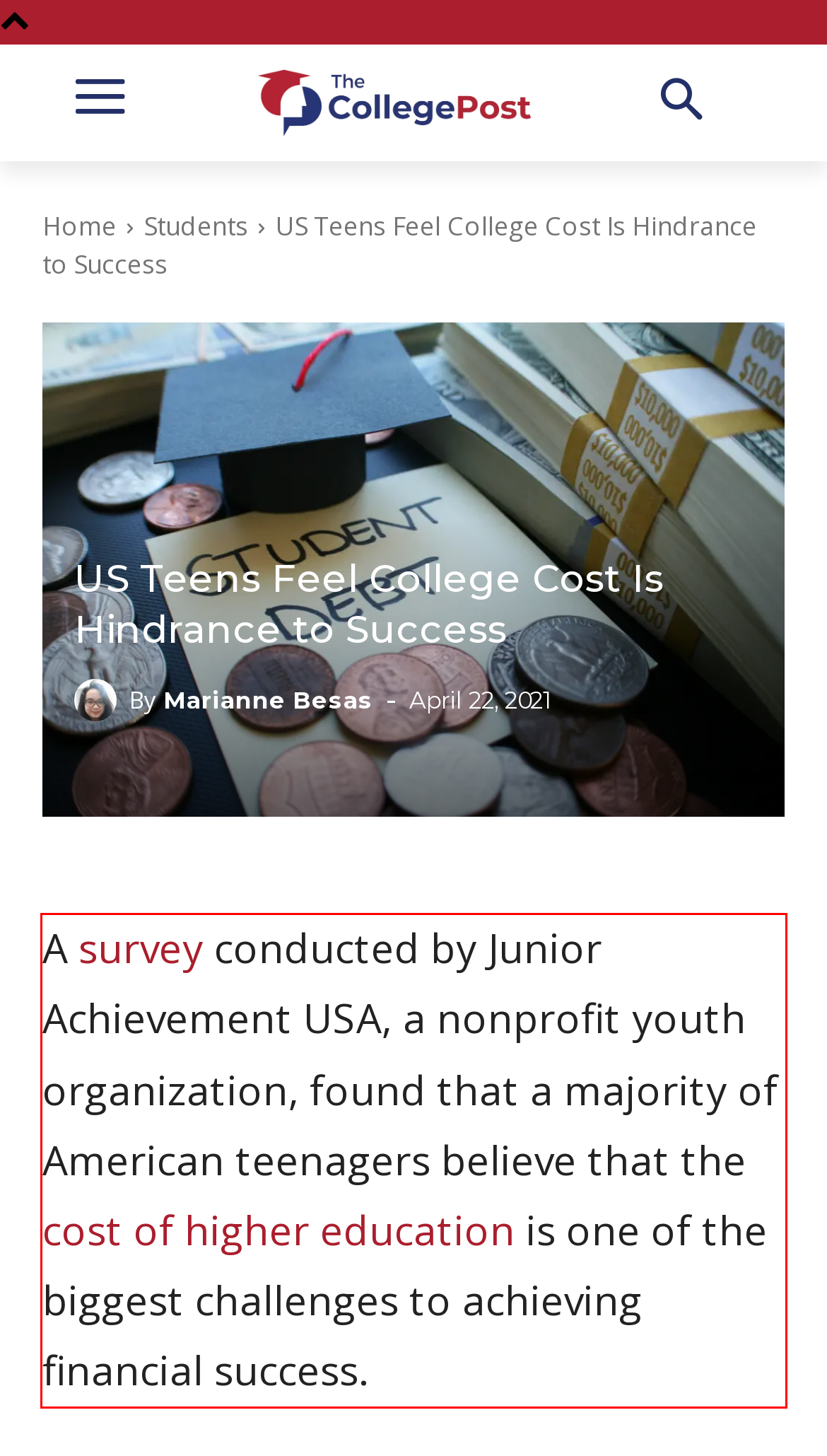Please perform OCR on the UI element surrounded by the red bounding box in the given webpage screenshot and extract its text content.

A survey conducted by Junior Achievement USA, a nonprofit youth organization, found that a majority of American teenagers believe that the cost of higher education is one of the biggest challenges to achieving financial success.